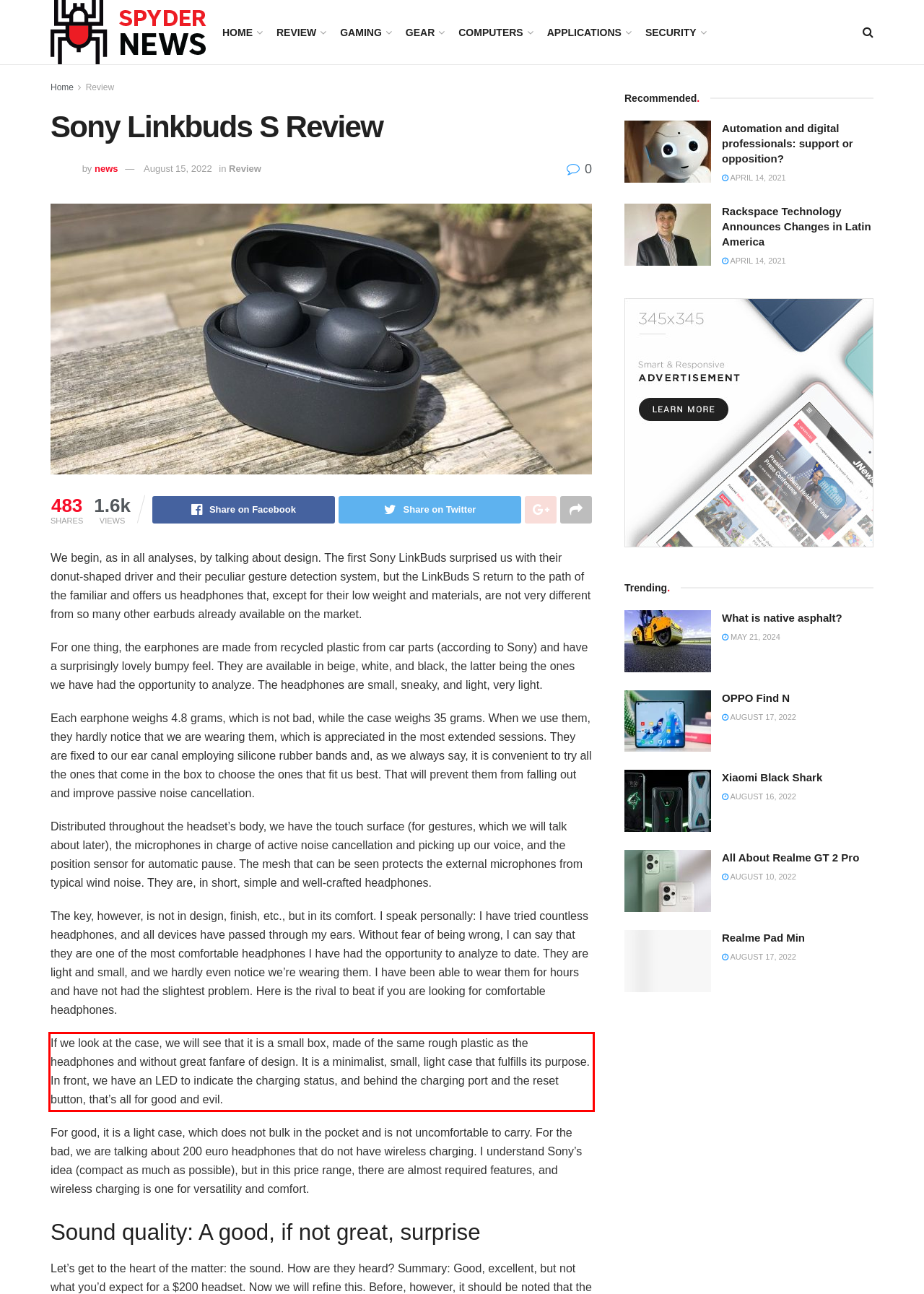Analyze the screenshot of a webpage where a red rectangle is bounding a UI element. Extract and generate the text content within this red bounding box.

If we look at the case, we will see that it is a small box, made of the same rough plastic as the headphones and without great fanfare of design. It is a minimalist, small, light case that fulfills its purpose. In front, we have an LED to indicate the charging status, and behind the charging port and the reset button, that’s all for good and evil.